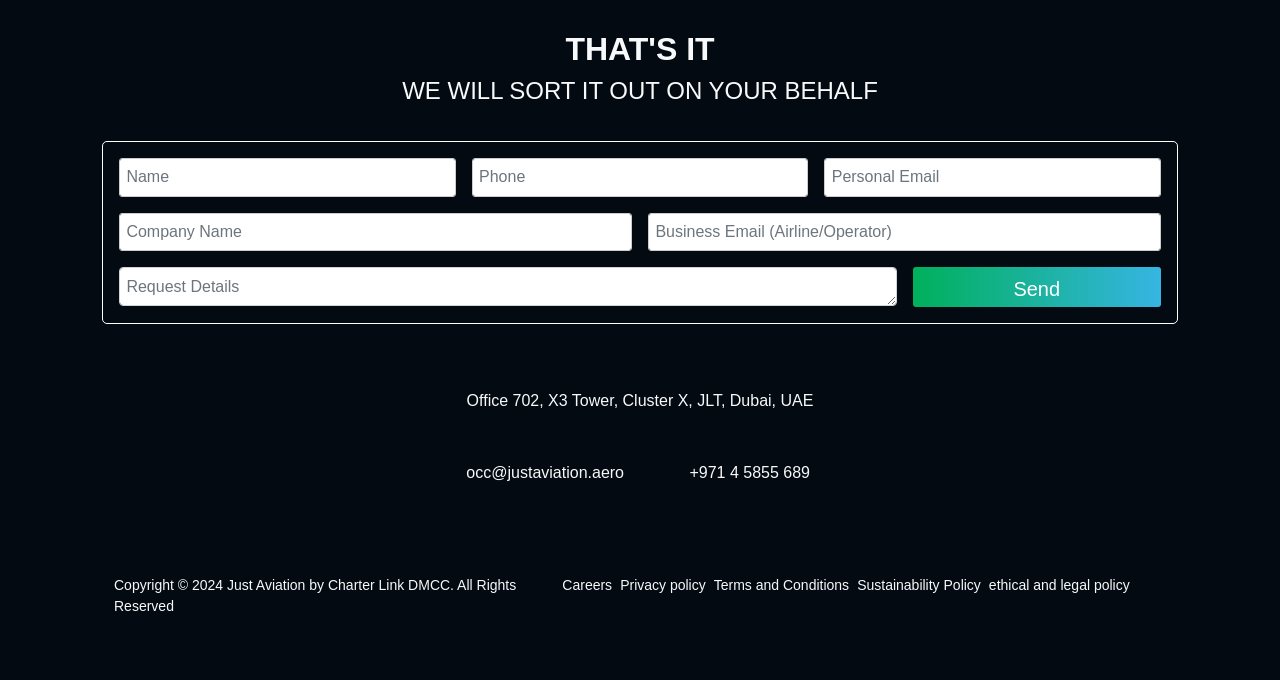What is the copyright year of the website?
From the screenshot, provide a brief answer in one word or phrase.

2024